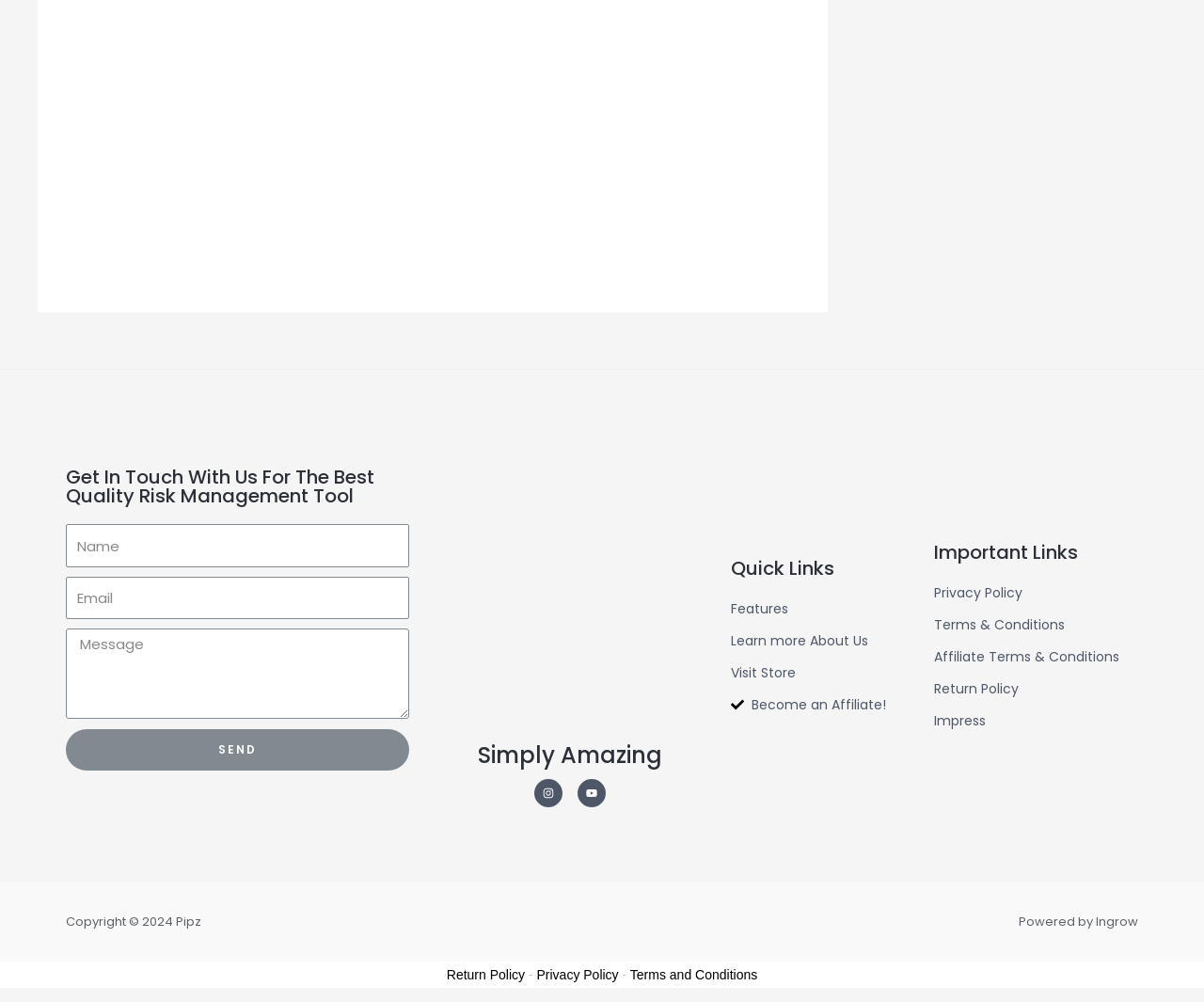Please find the bounding box coordinates of the section that needs to be clicked to achieve this instruction: "View Return Policy".

[0.776, 0.675, 0.945, 0.699]